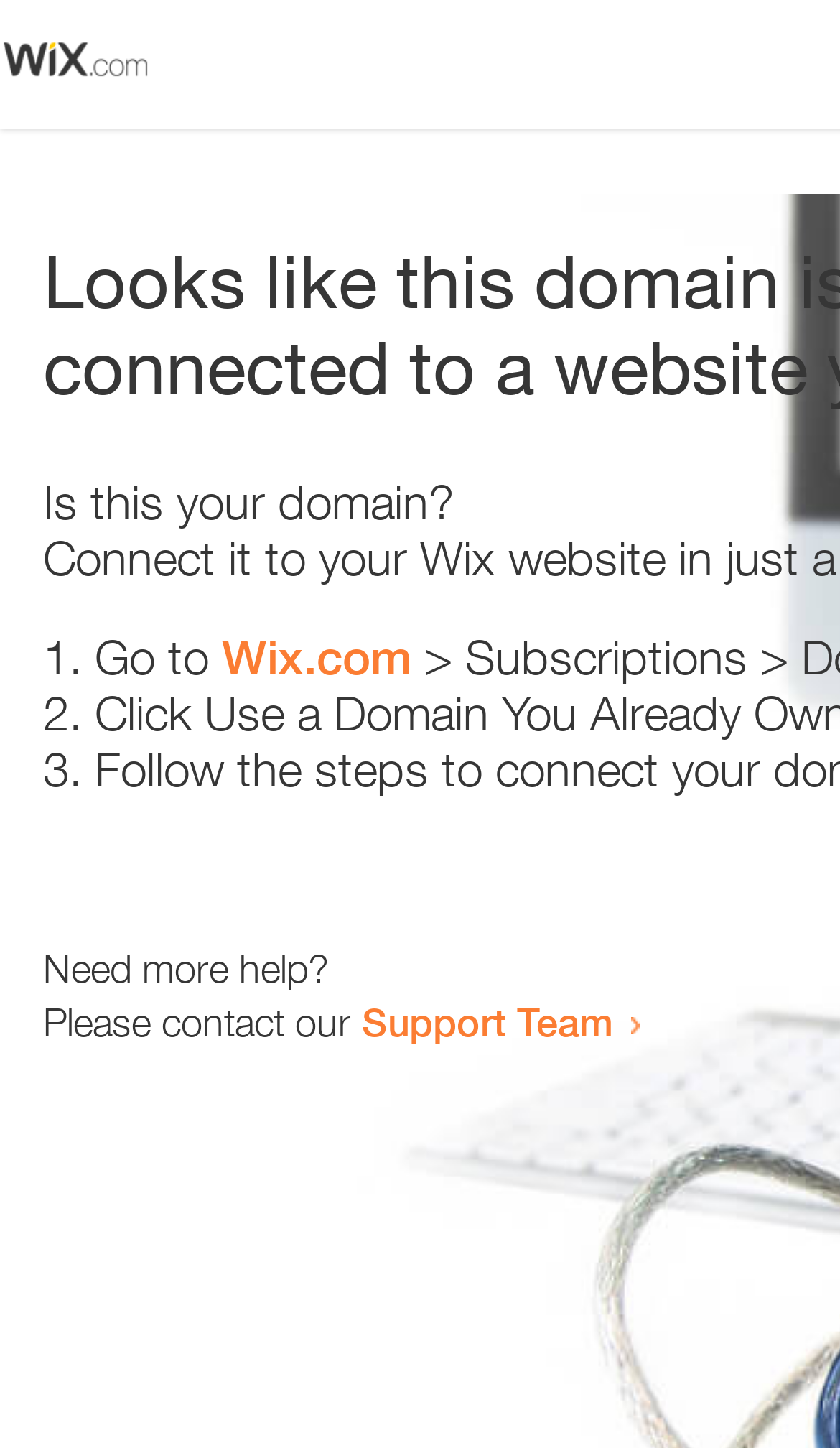Create an elaborate caption for the webpage.

The webpage appears to be an error page, with a small image at the top left corner. Below the image, there is a question "Is this your domain?" in a prominent position. 

To the right of the question, there is a numbered list with three items. The first item starts with "1." and suggests going to "Wix.com". The second item starts with "2." and the third item starts with "3.", but their contents are not specified. 

Further down the page, there is a message "Need more help?" followed by a sentence "Please contact our Support Team" with a link to the Support Team.